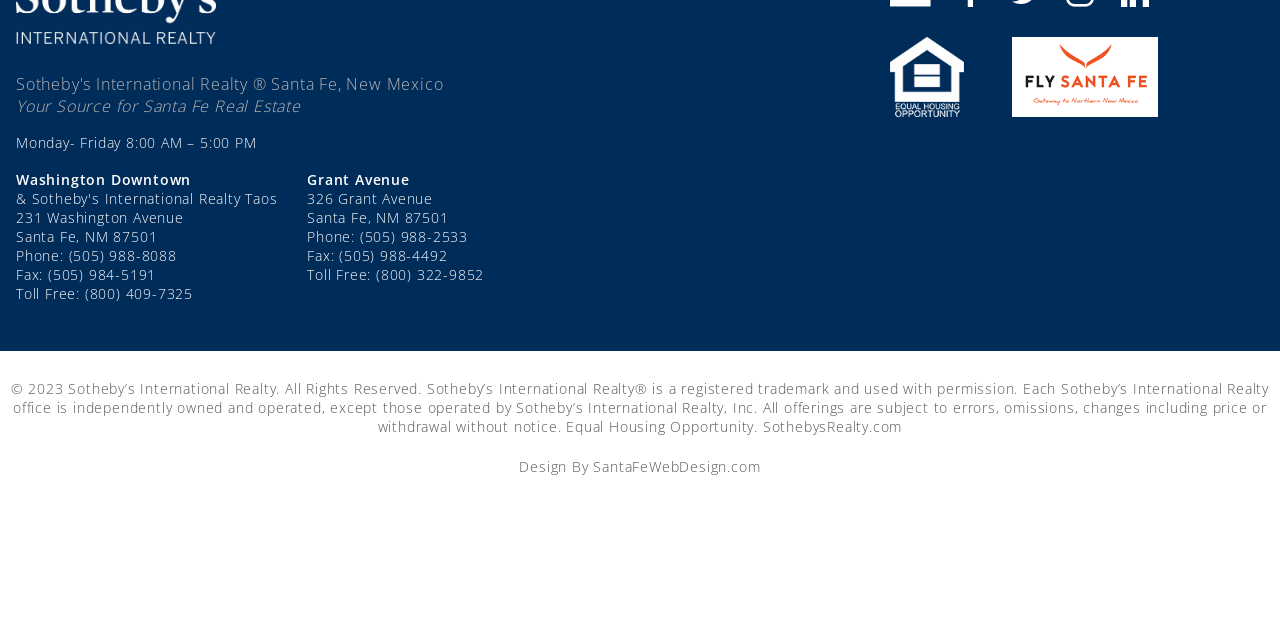Calculate the bounding box coordinates for the UI element based on the following description: "SantaFeWebDesign.com". Ensure the coordinates are four float numbers between 0 and 1, i.e., [left, top, right, bottom].

[0.464, 0.713, 0.594, 0.743]